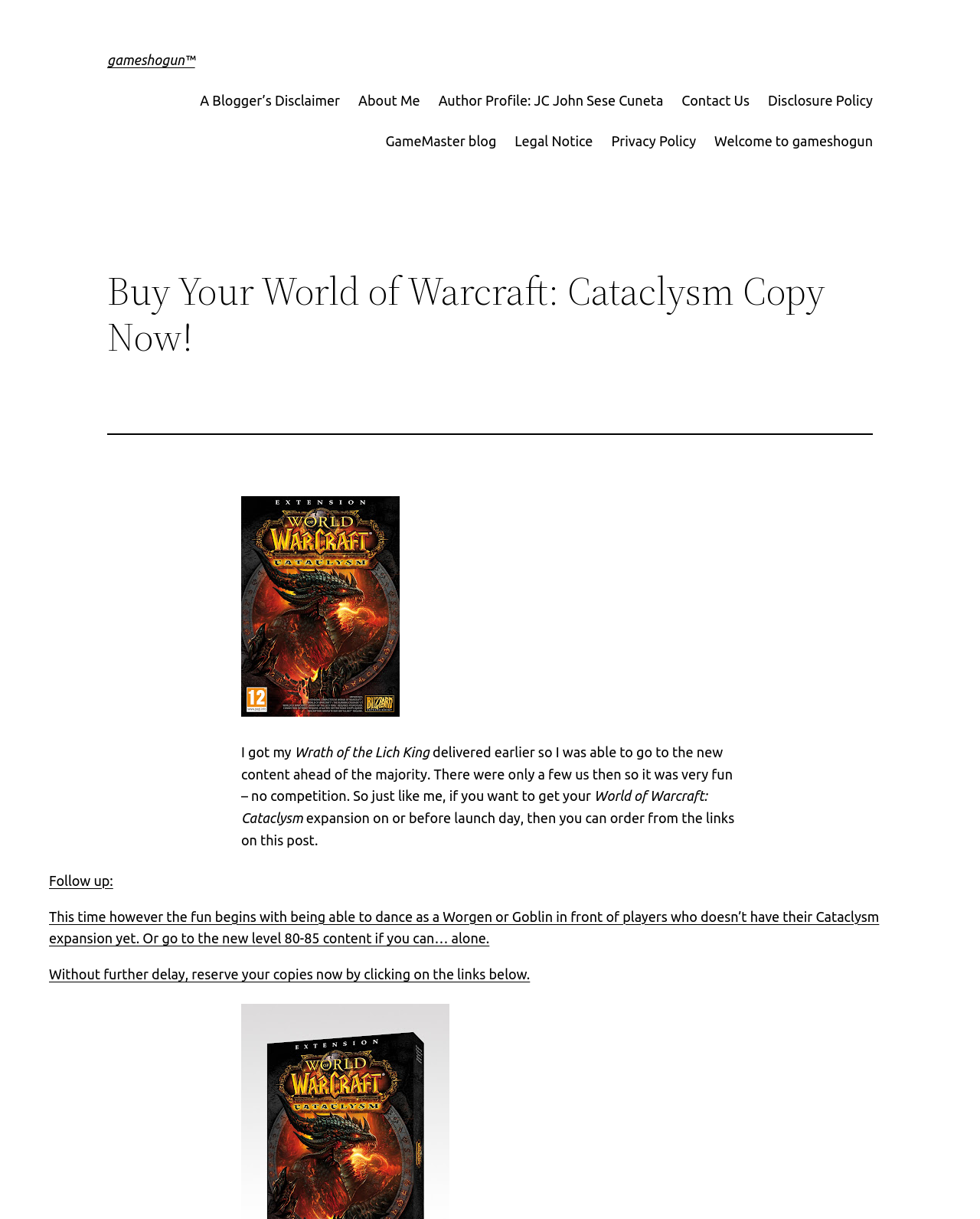Find the bounding box coordinates of the clickable element required to execute the following instruction: "Contact the website owner". Provide the coordinates as four float numbers between 0 and 1, i.e., [left, top, right, bottom].

[0.696, 0.073, 0.765, 0.091]